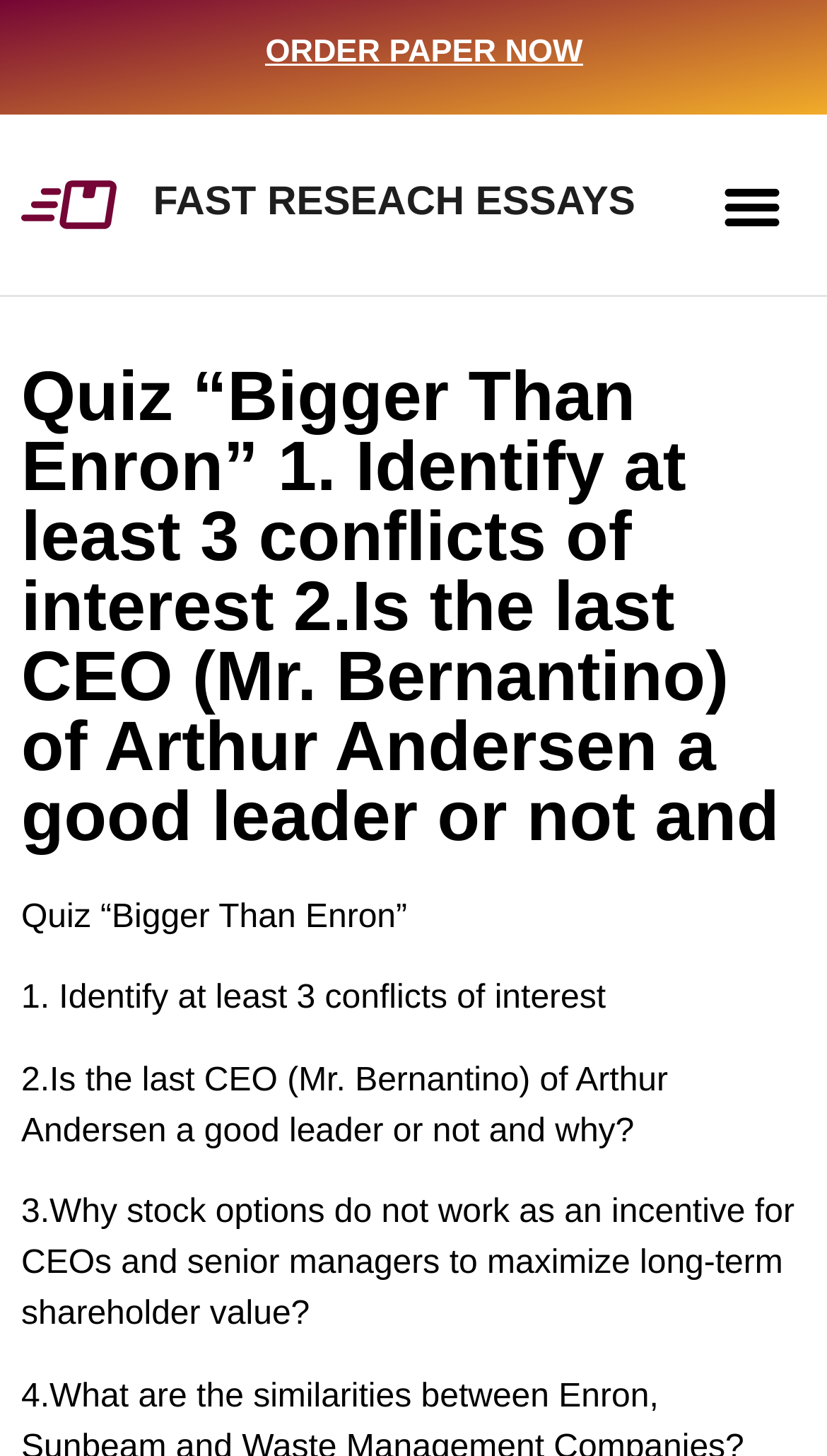What is the topic of the research essay?
From the screenshot, provide a brief answer in one word or phrase.

Bigger Than Enron